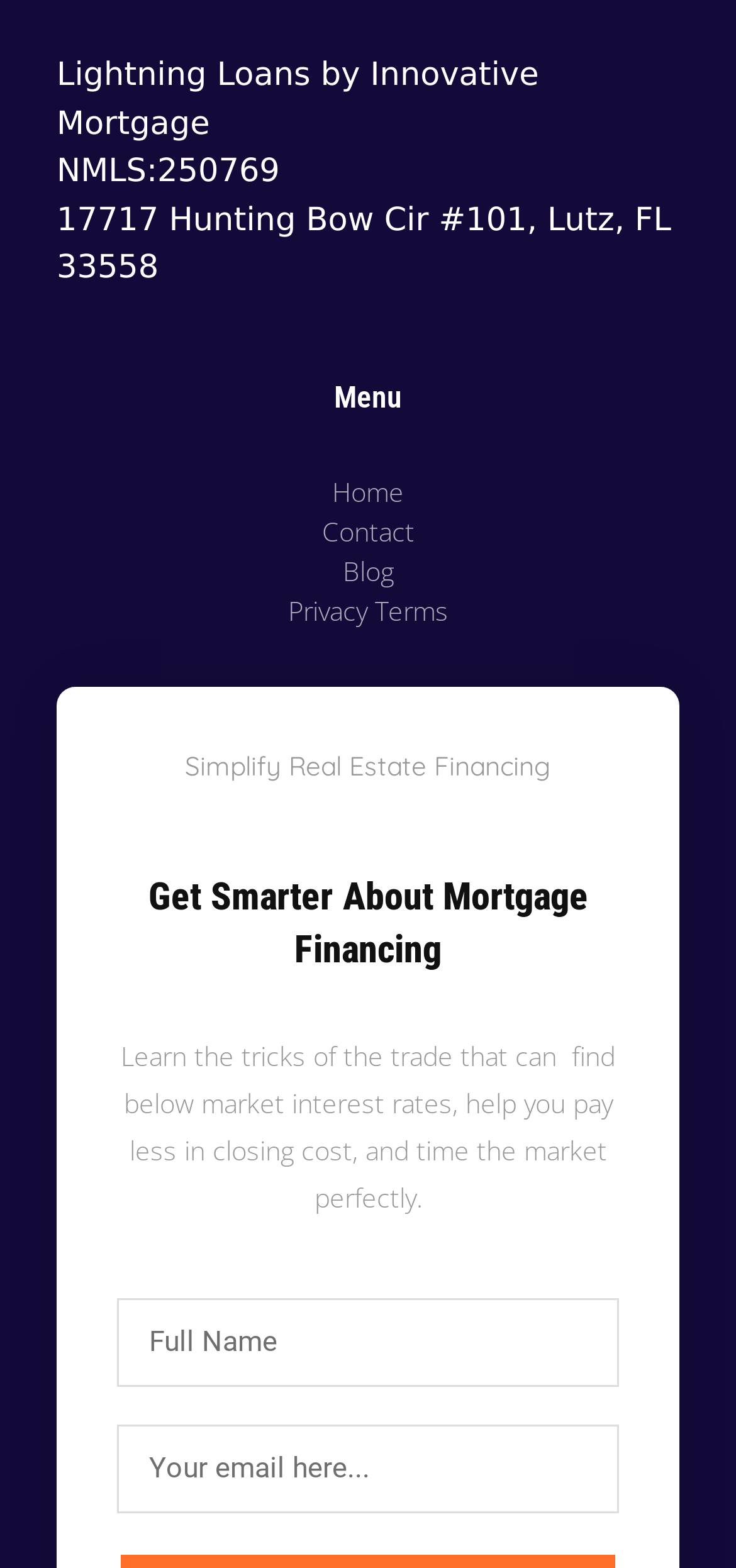Using the webpage screenshot and the element description Privacy Terms, determine the bounding box coordinates. Specify the coordinates in the format (top-left x, top-left y, bottom-right x, bottom-right y) with values ranging from 0 to 1.

[0.077, 0.377, 0.923, 0.402]